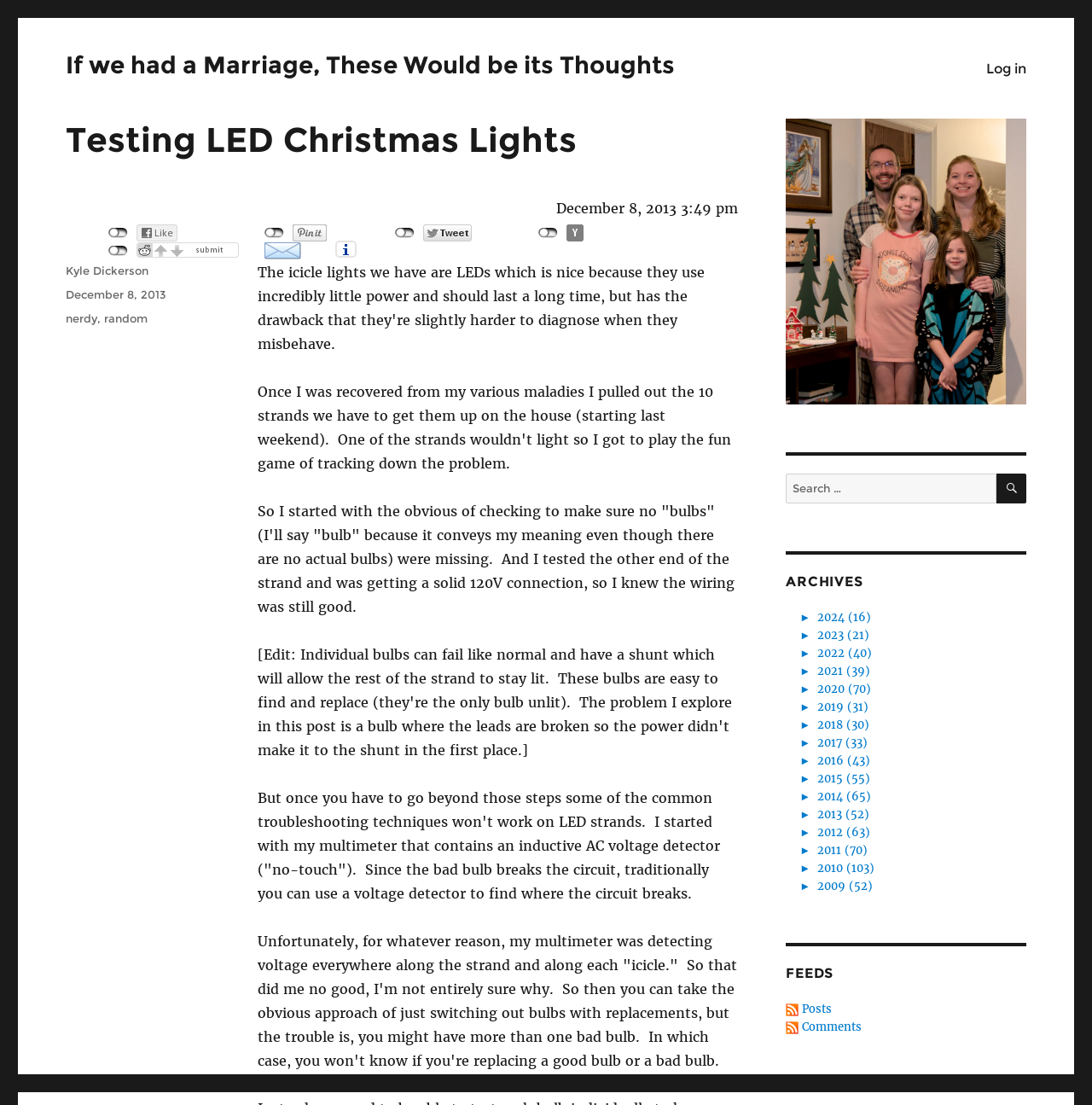Identify the coordinates of the bounding box for the element that must be clicked to accomplish the instruction: "Click on the 'Log in' link".

[0.892, 0.046, 0.951, 0.078]